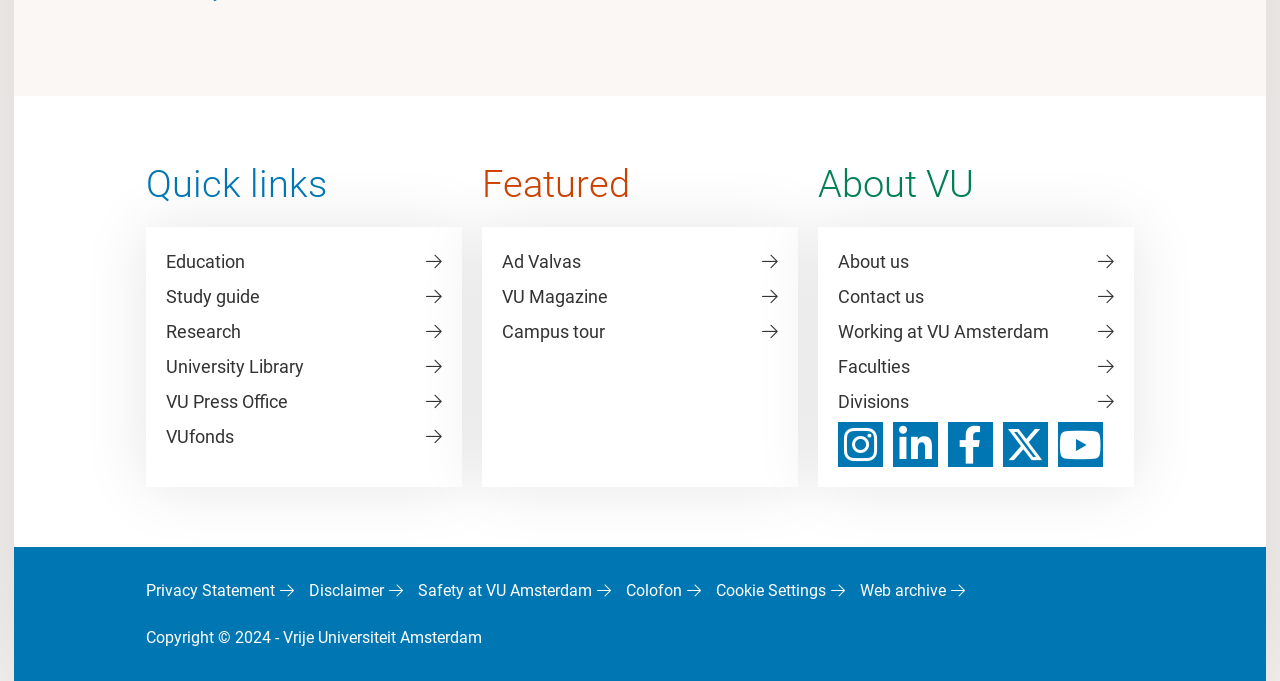Highlight the bounding box coordinates of the region I should click on to meet the following instruction: "Visit VU Magazine".

[0.392, 0.414, 0.608, 0.458]